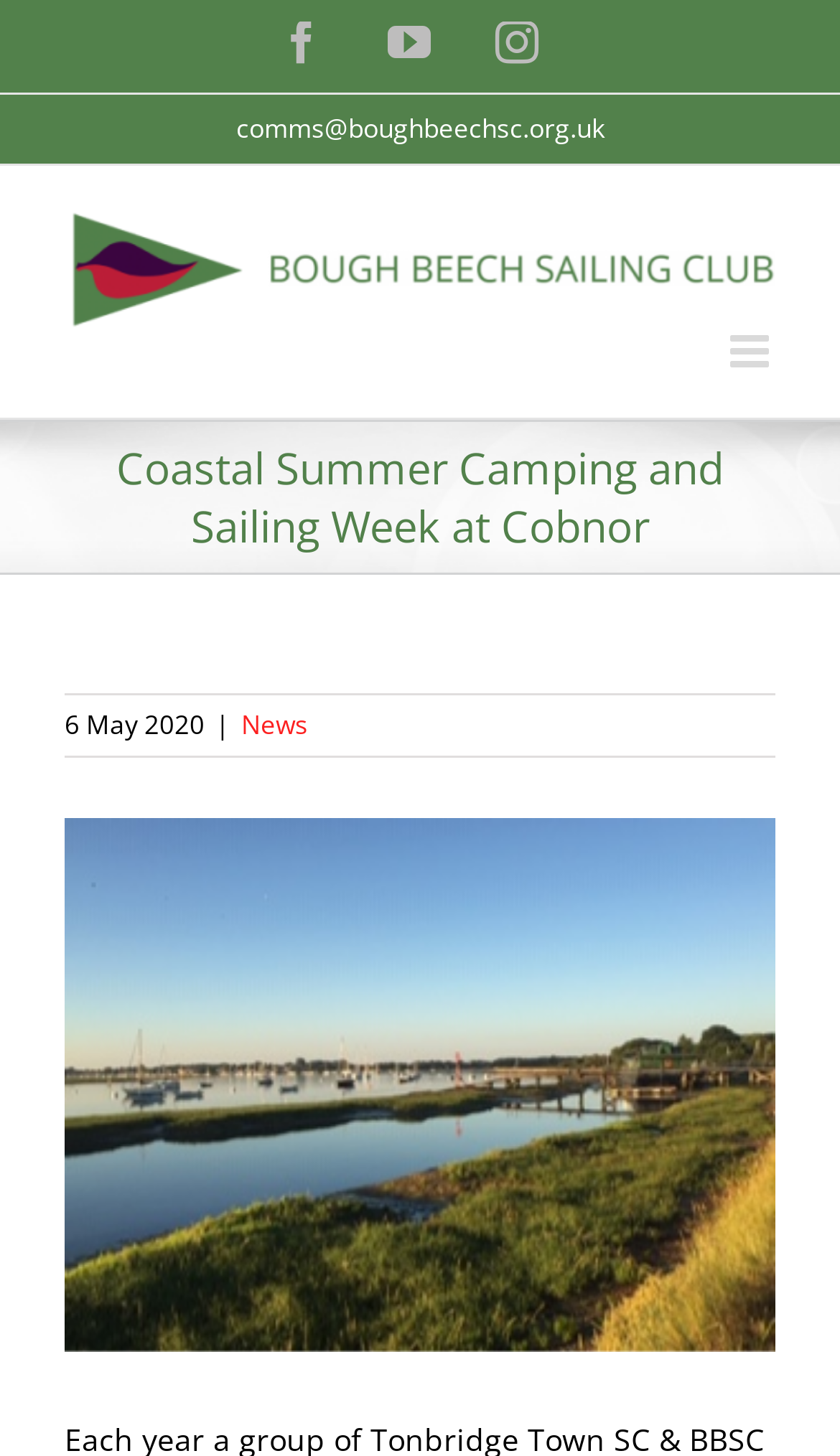What is the email address for communication?
Respond with a short answer, either a single word or a phrase, based on the image.

comms@boughbeechsc.org.uk